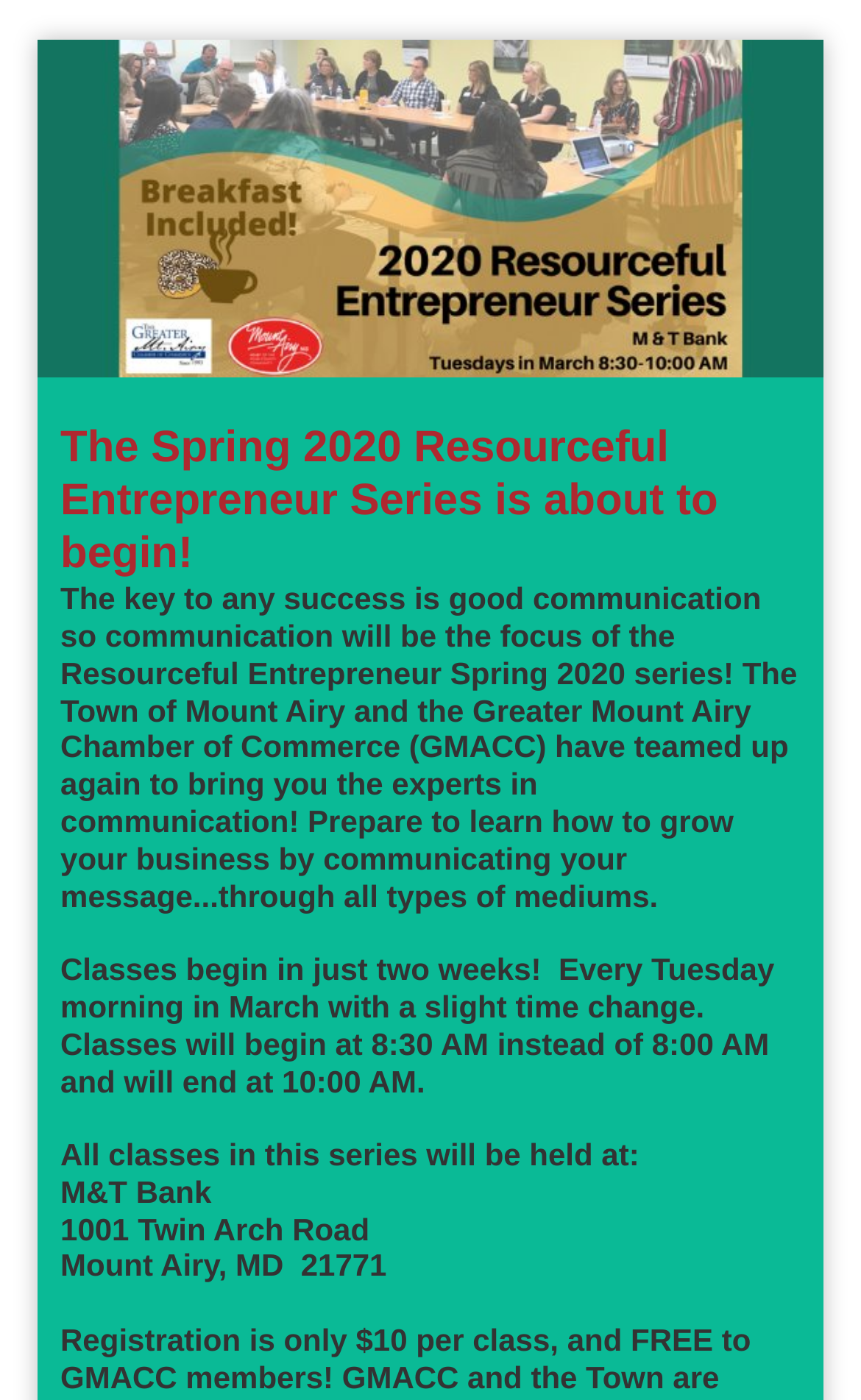Please study the image and answer the question comprehensively:
Where are the classes held?

The StaticText elements provide the location of the classes, which is 'M&T Bank' at '1001 Twin Arch Road' in 'Mount Airy, MD 21771'.